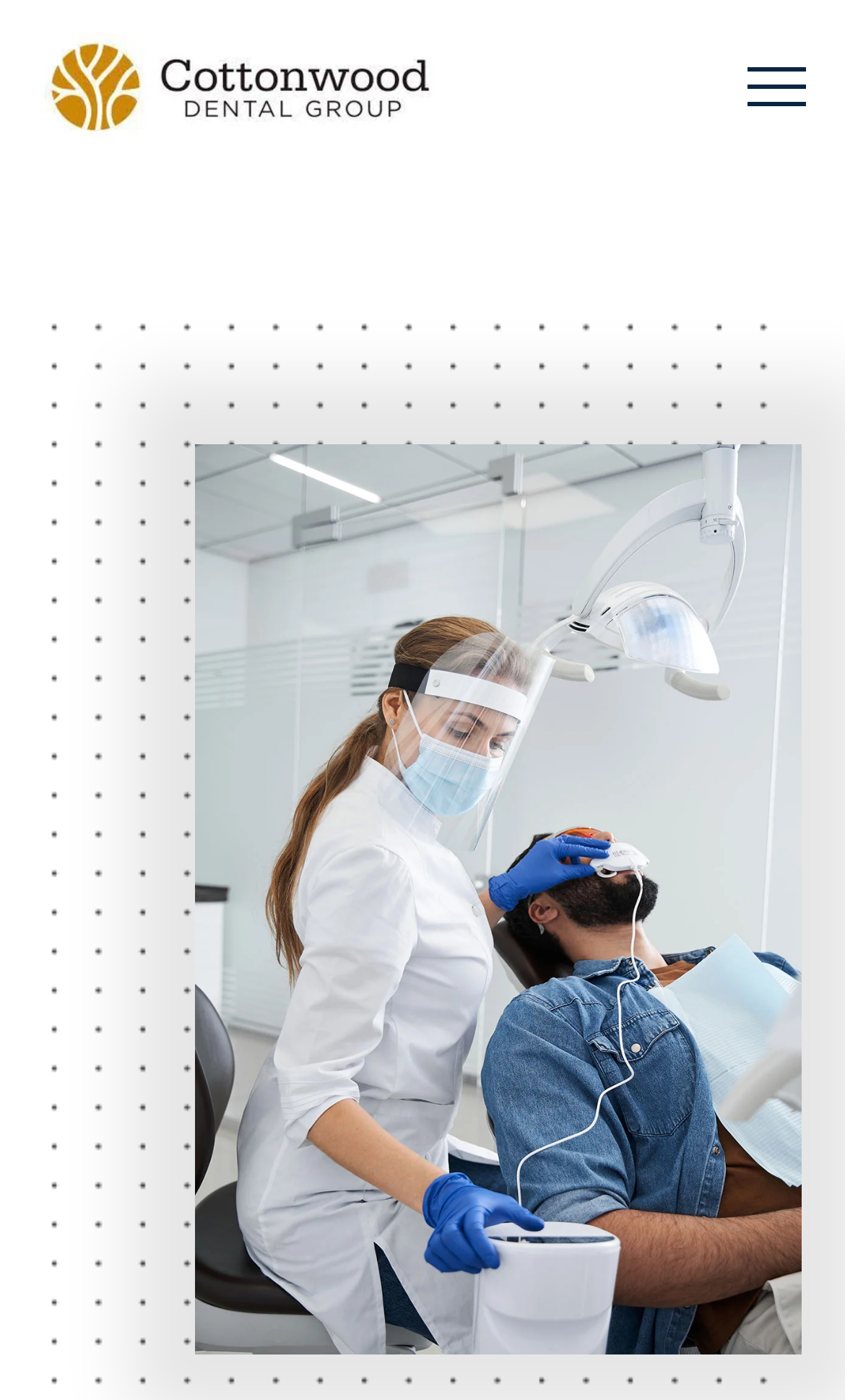Show the bounding box coordinates for the HTML element described as: "alt="Logo"".

[0.046, 0.022, 0.521, 0.101]